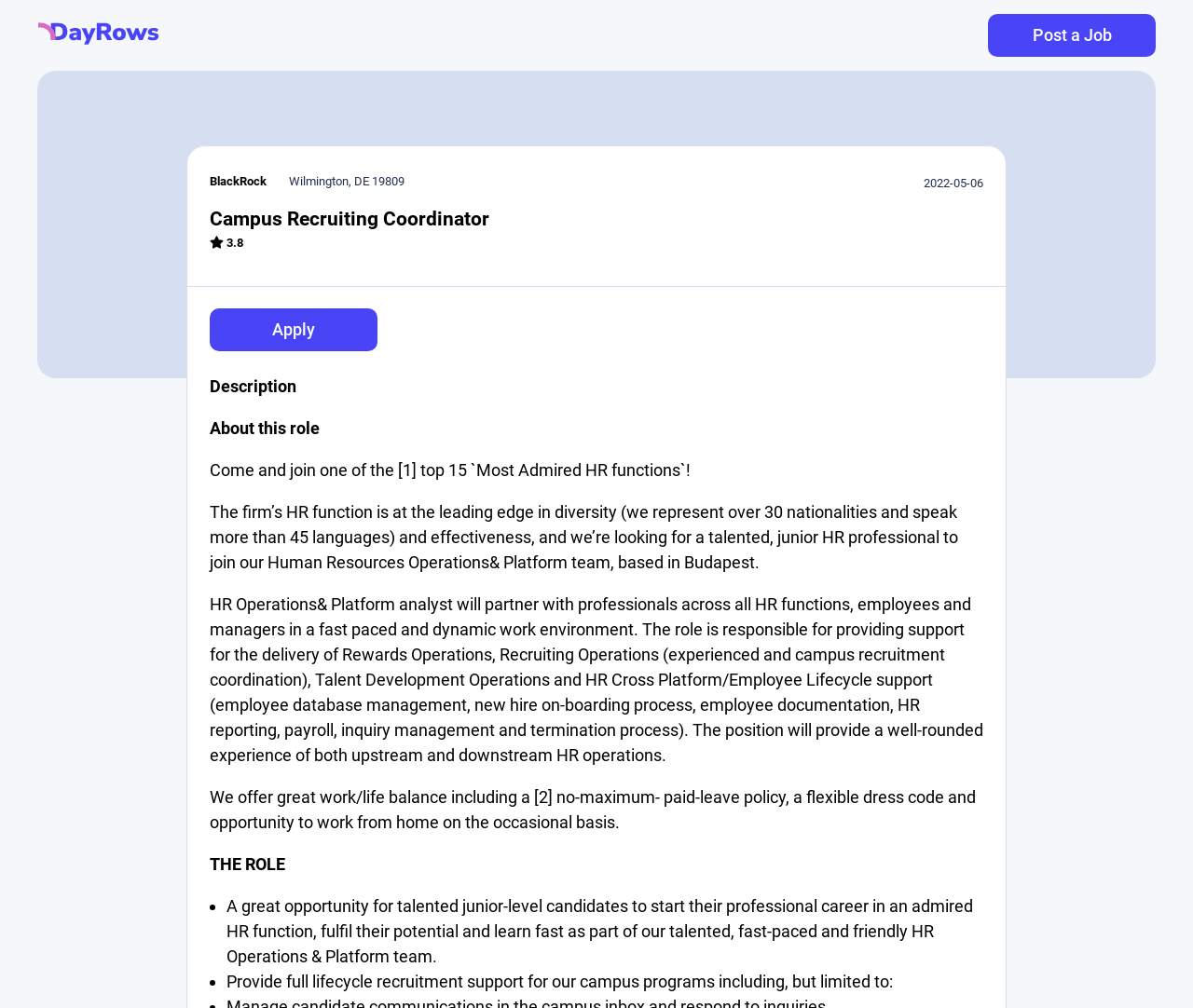Give a short answer using one word or phrase for the question:
What is the location of the job?

Wilmington, DE 19809